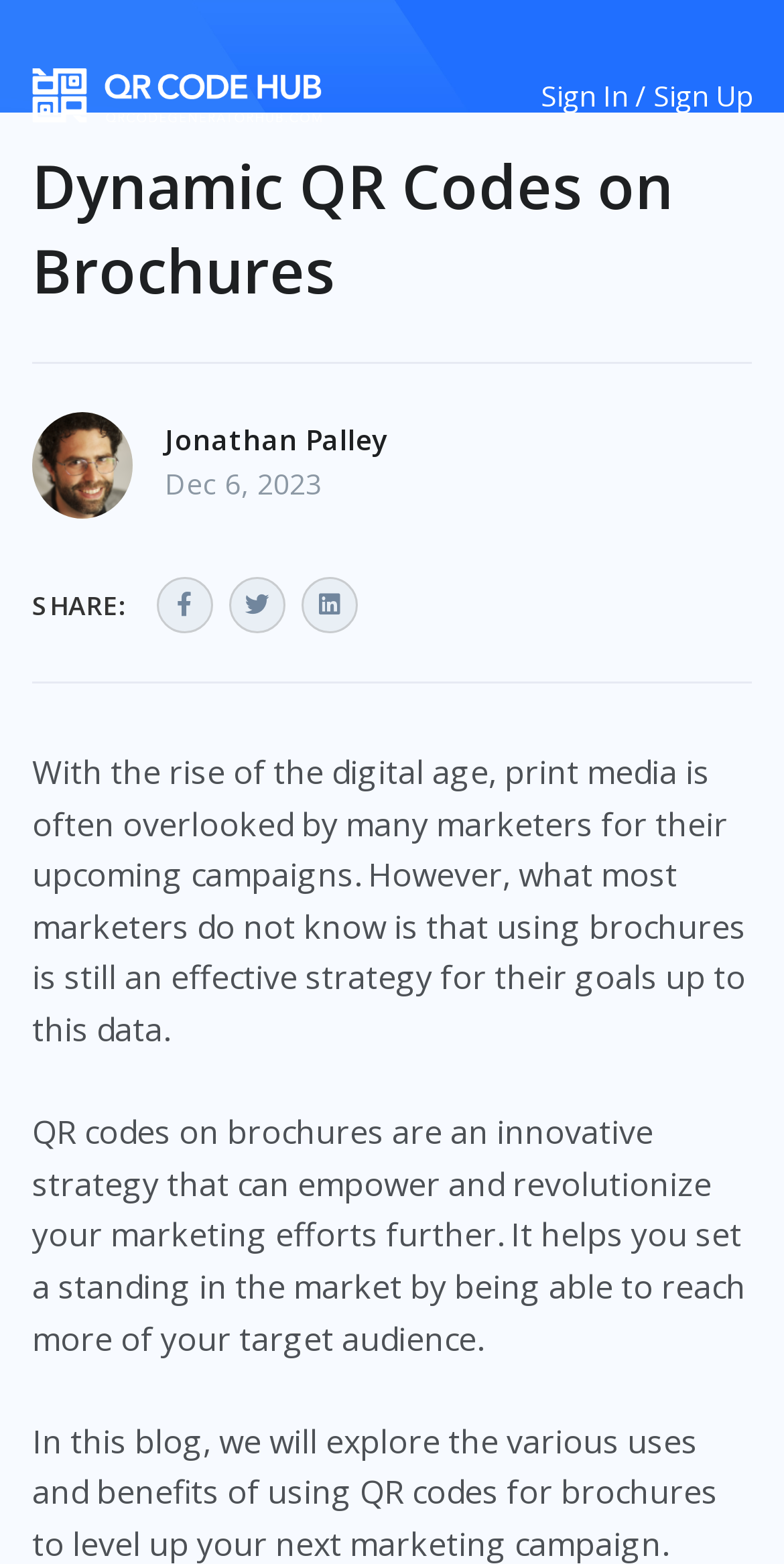What is the current sign in status?
Please elaborate on the answer to the question with detailed information.

The current sign in status can be found by looking at the link element with the text 'Sign In / Sign Up'. This indicates that the user is not signed in and needs to sign in or sign up.